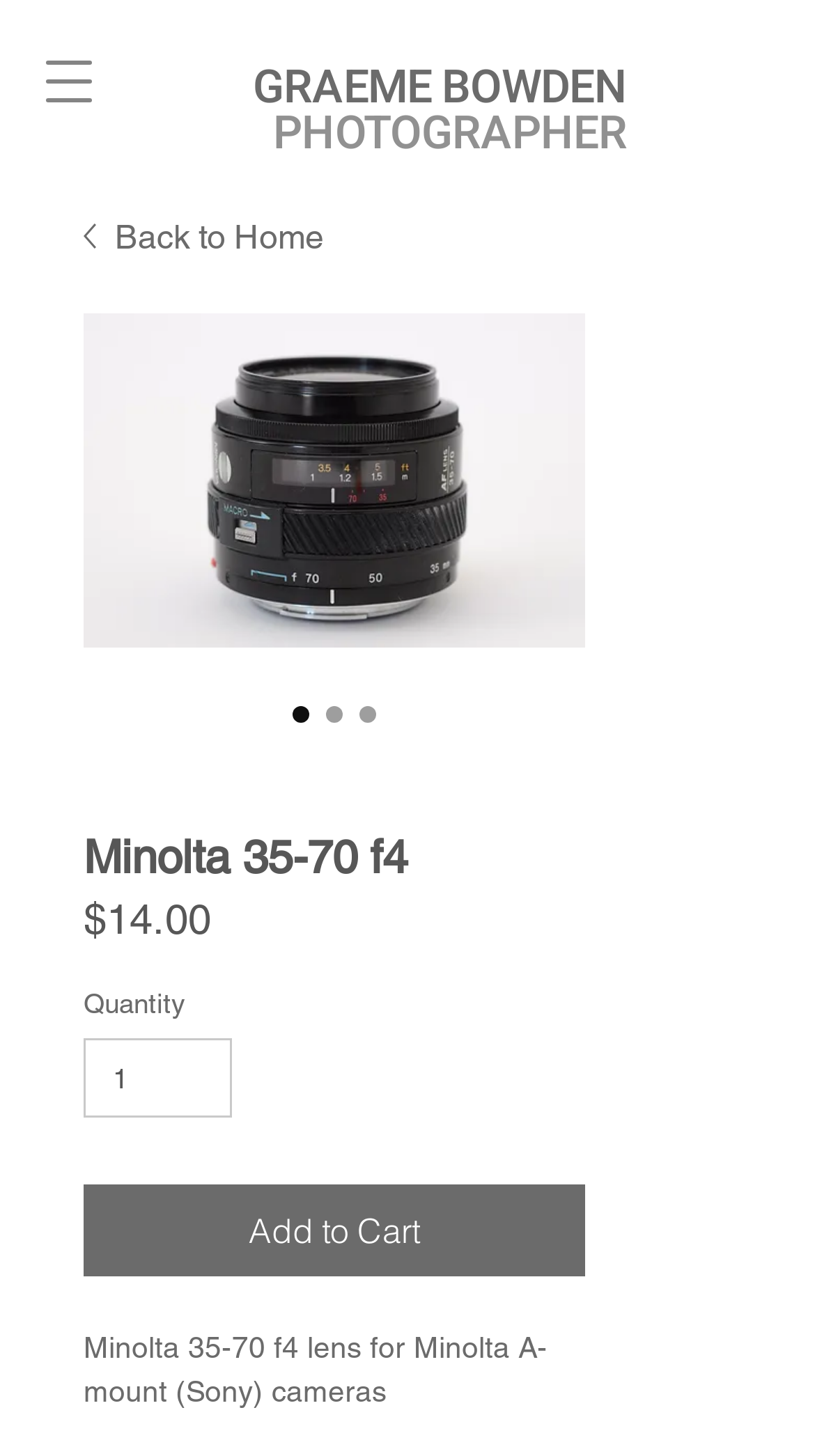Using the webpage screenshot and the element description input value="1" aria-label="Quantity" value="1", determine the bounding box coordinates. Specify the coordinates in the format (top-left x, top-left y, bottom-right x, bottom-right y) with values ranging from 0 to 1.

[0.103, 0.713, 0.284, 0.767]